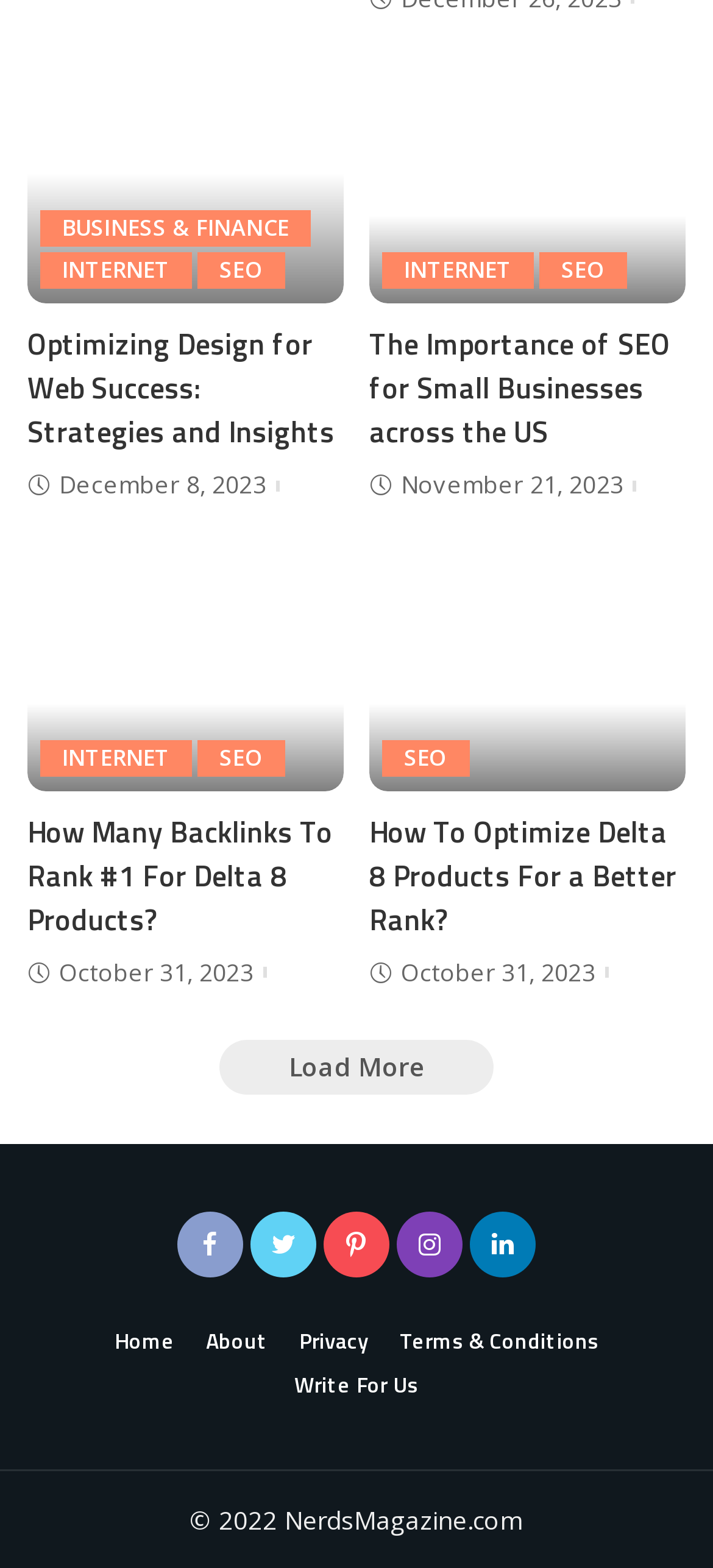How many articles are listed on this page?
Utilize the information in the image to give a detailed answer to the question.

I counted the number of headings on the page, which are 'Optimizing Design for Web Success: Strategies and Insights', 'The Importance of SEO for Small Businesses across the US', 'How Many Backlinks To Rank #1 For Delta 8 Products?', 'How To Optimize Delta 8 Products For a Better Rank?'. There are 5 headings, so there are 5 articles listed on this page.